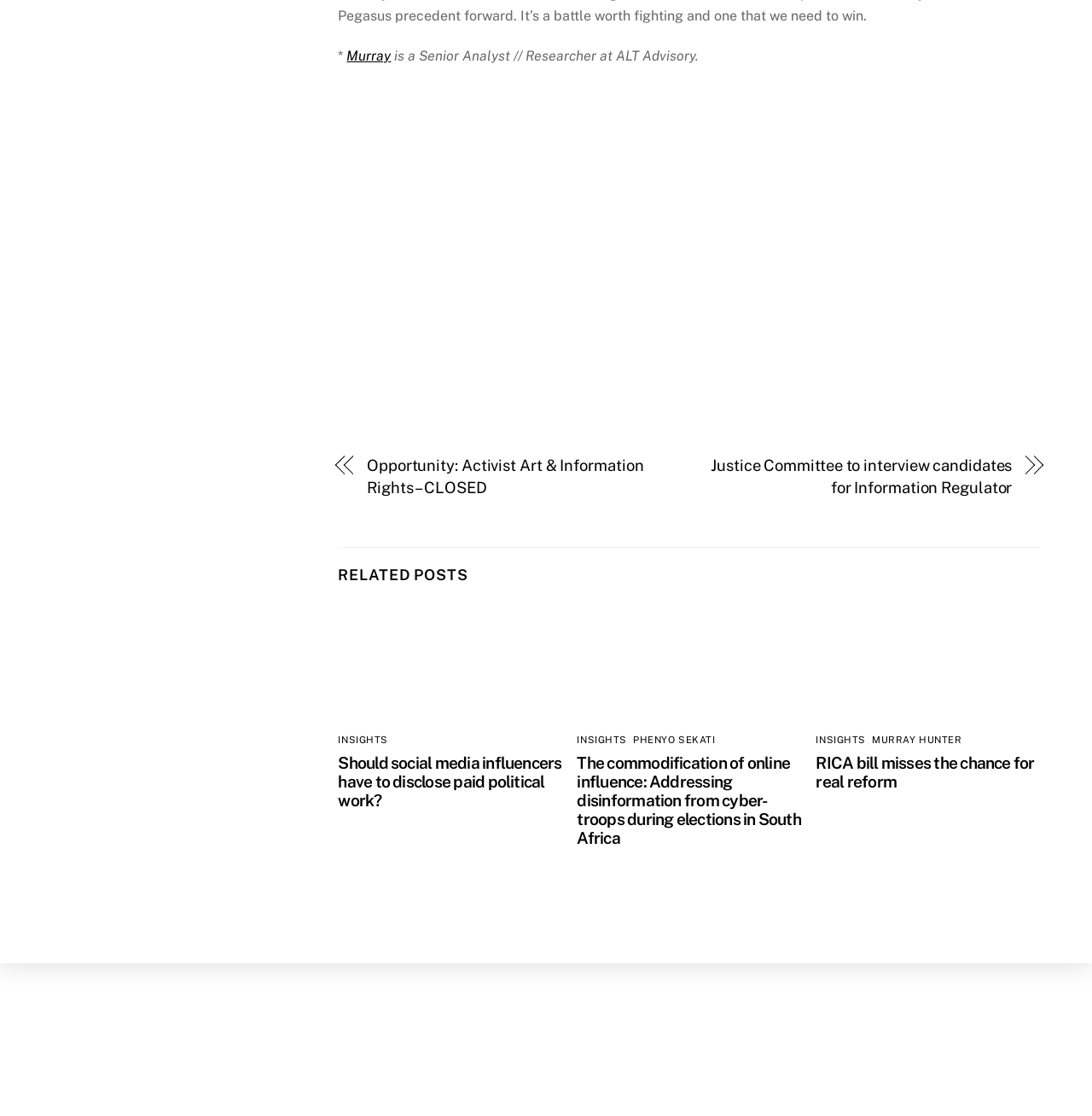Please specify the bounding box coordinates of the clickable region necessary for completing the following instruction: "Enter your name in the 'Name' field". The coordinates must consist of four float numbers between 0 and 1, i.e., [left, top, right, bottom].

None